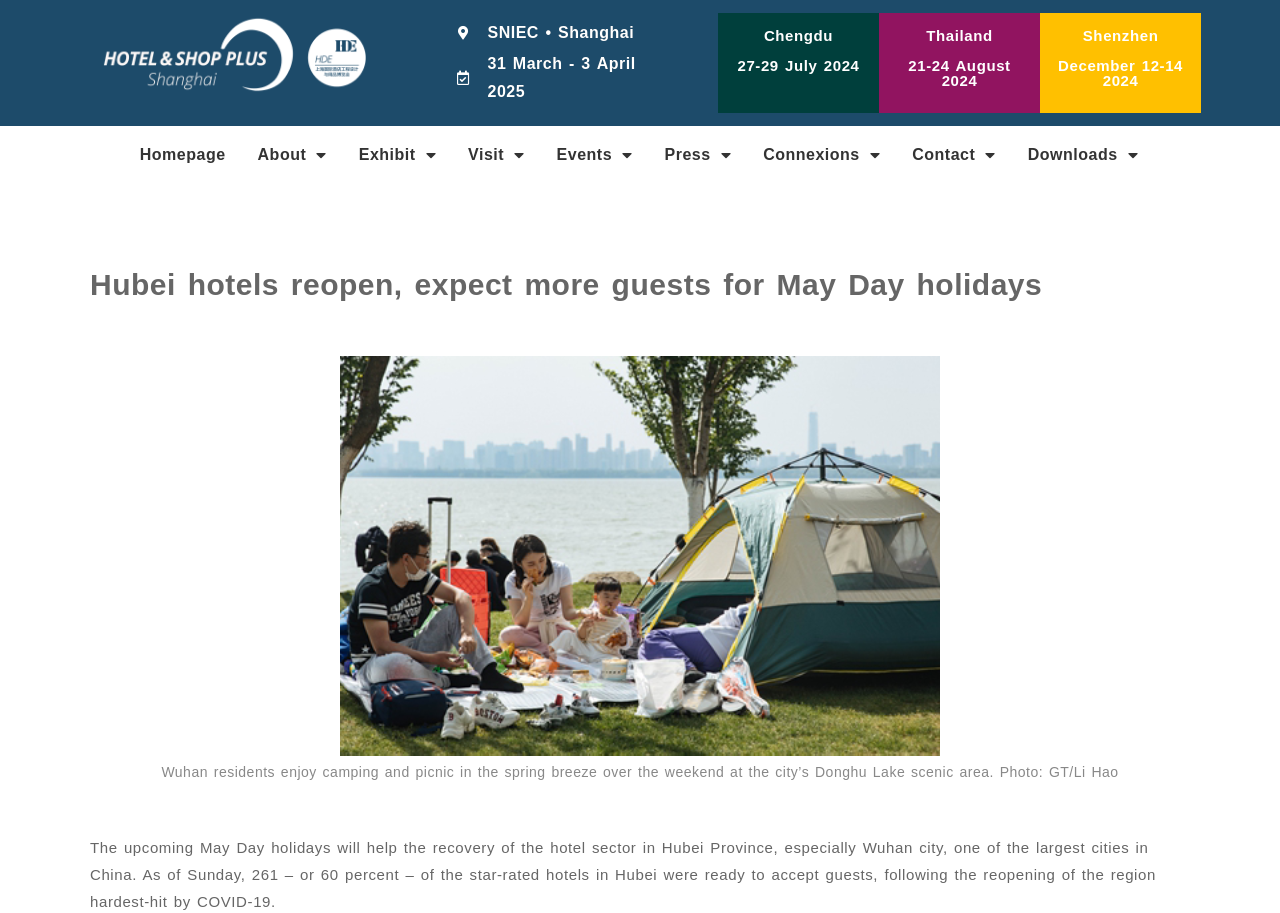Determine the bounding box coordinates for the region that must be clicked to execute the following instruction: "Visit Homepage".

[0.097, 0.138, 0.189, 0.201]